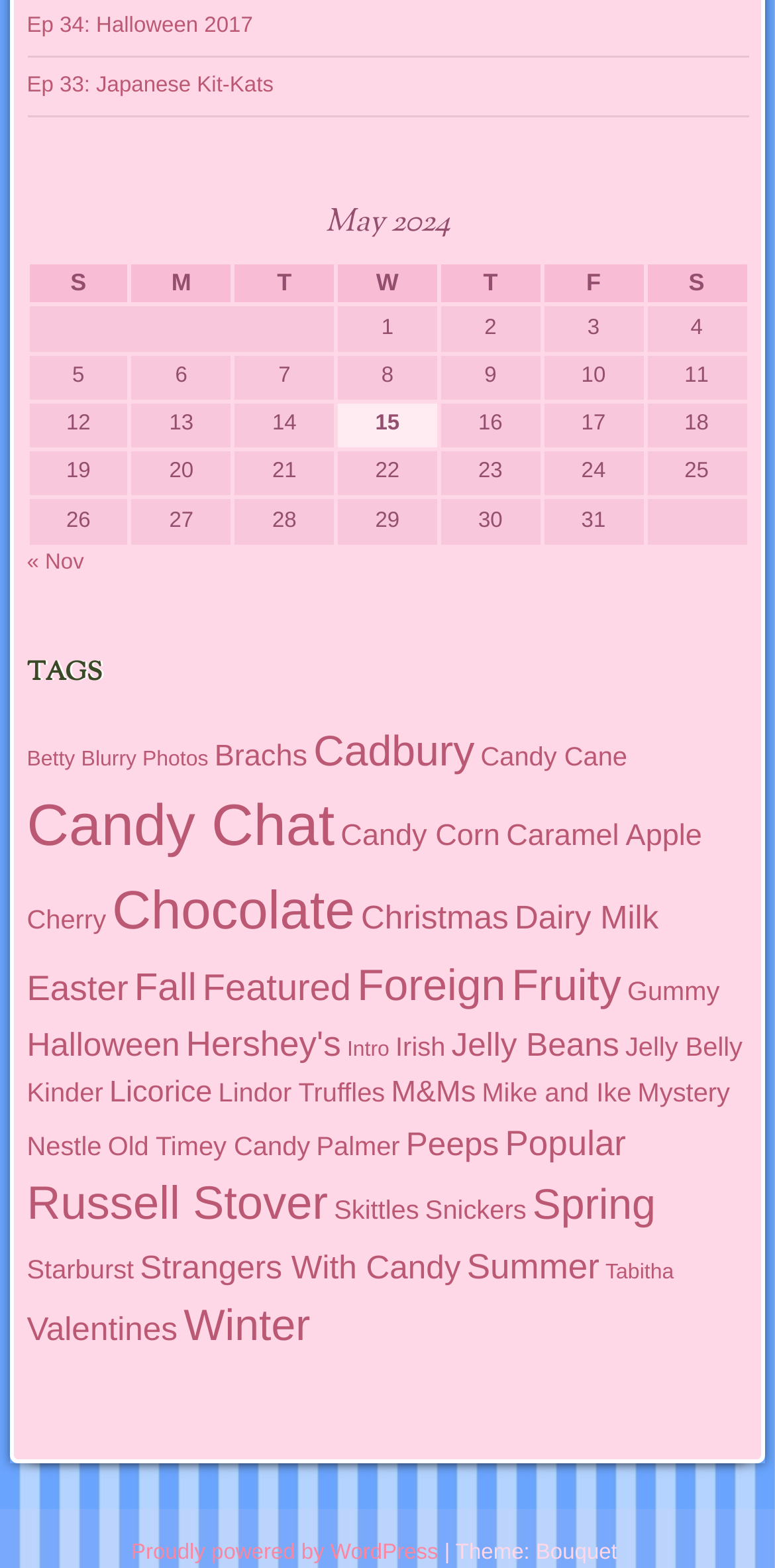Determine the bounding box coordinates of the UI element that matches the following description: "Russell Stover". The coordinates should be four float numbers between 0 and 1 in the format [left, top, right, bottom].

[0.035, 0.751, 0.423, 0.784]